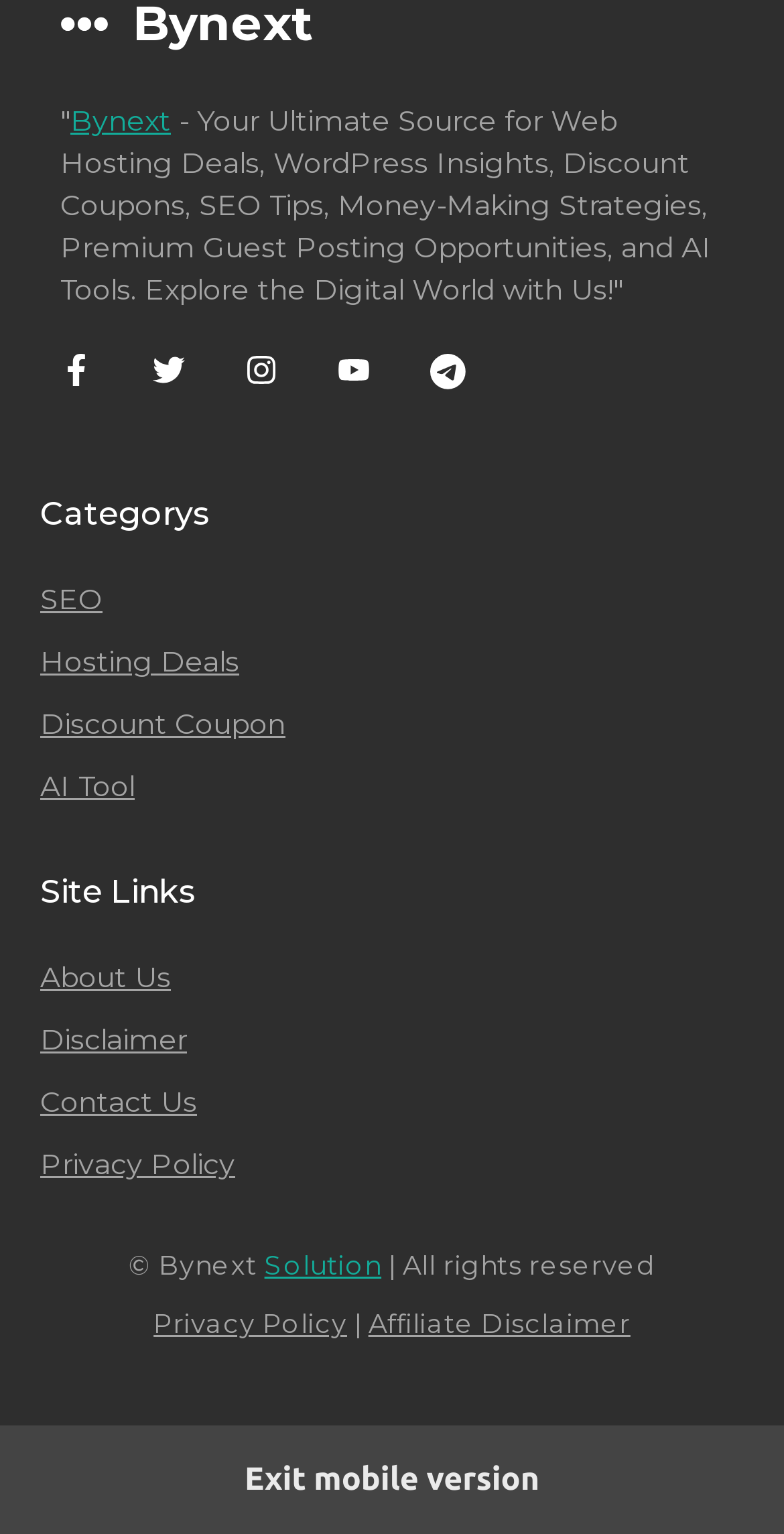Please give a concise answer to this question using a single word or phrase: 
What is the copyright information of the website?

© Bynext, All rights reserved